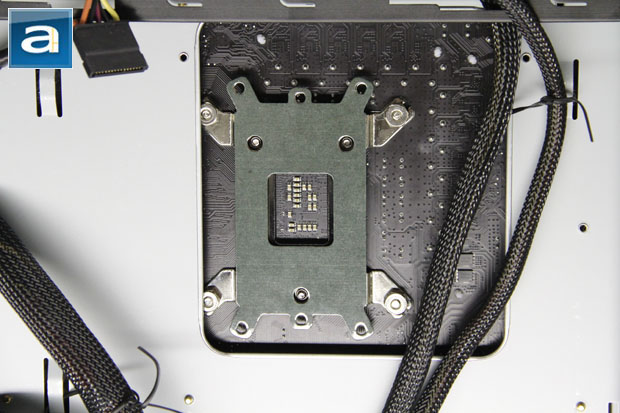What is the purpose of the metal screws?
Look at the image and answer the question using a single word or phrase.

To ensure optimal thermal contact